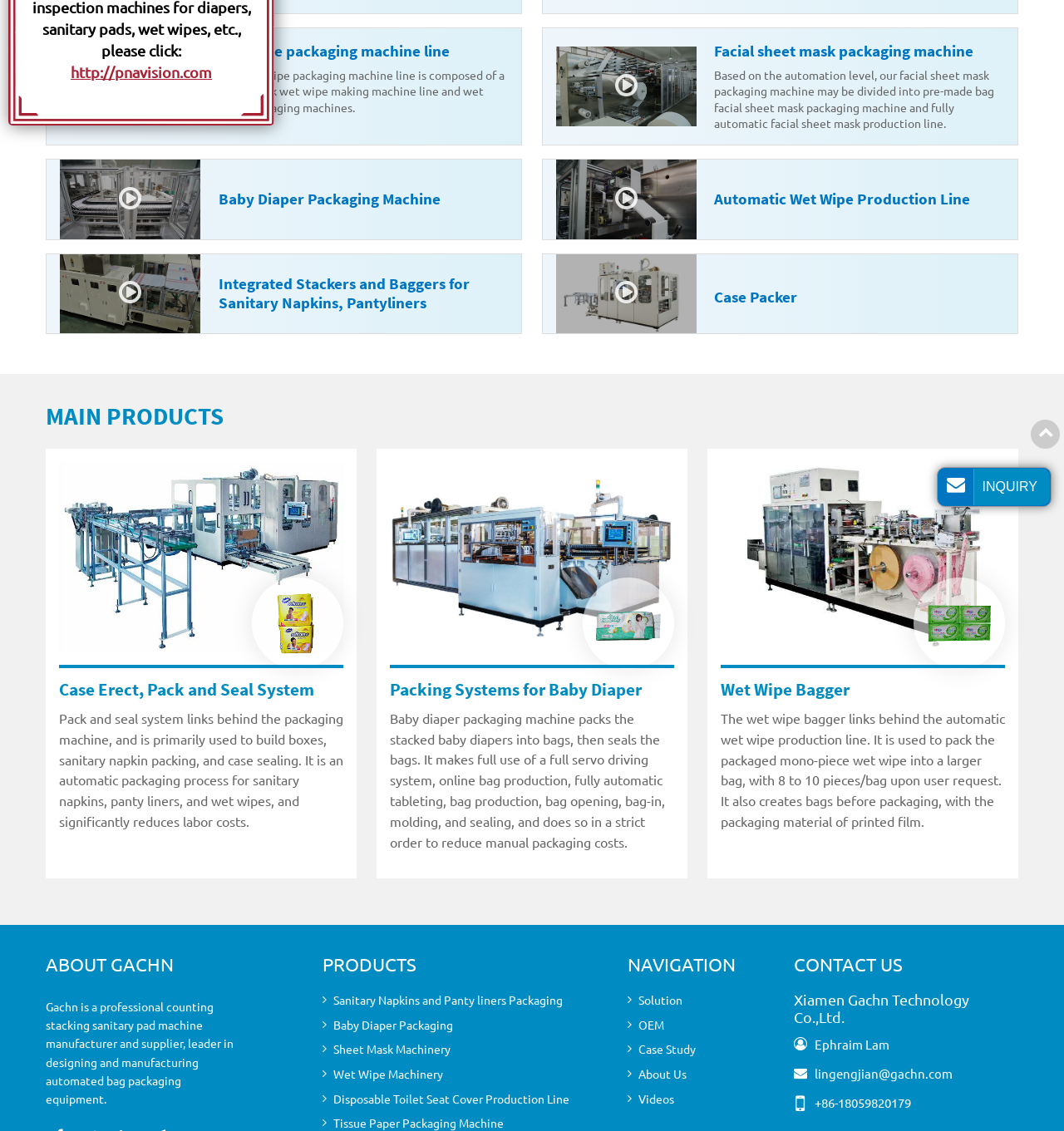Determine the bounding box coordinates for the HTML element mentioned in the following description: "http://pnavision.com". The coordinates should be a list of four floats ranging from 0 to 1, represented as [left, top, right, bottom].

[0.023, 0.054, 0.242, 0.073]